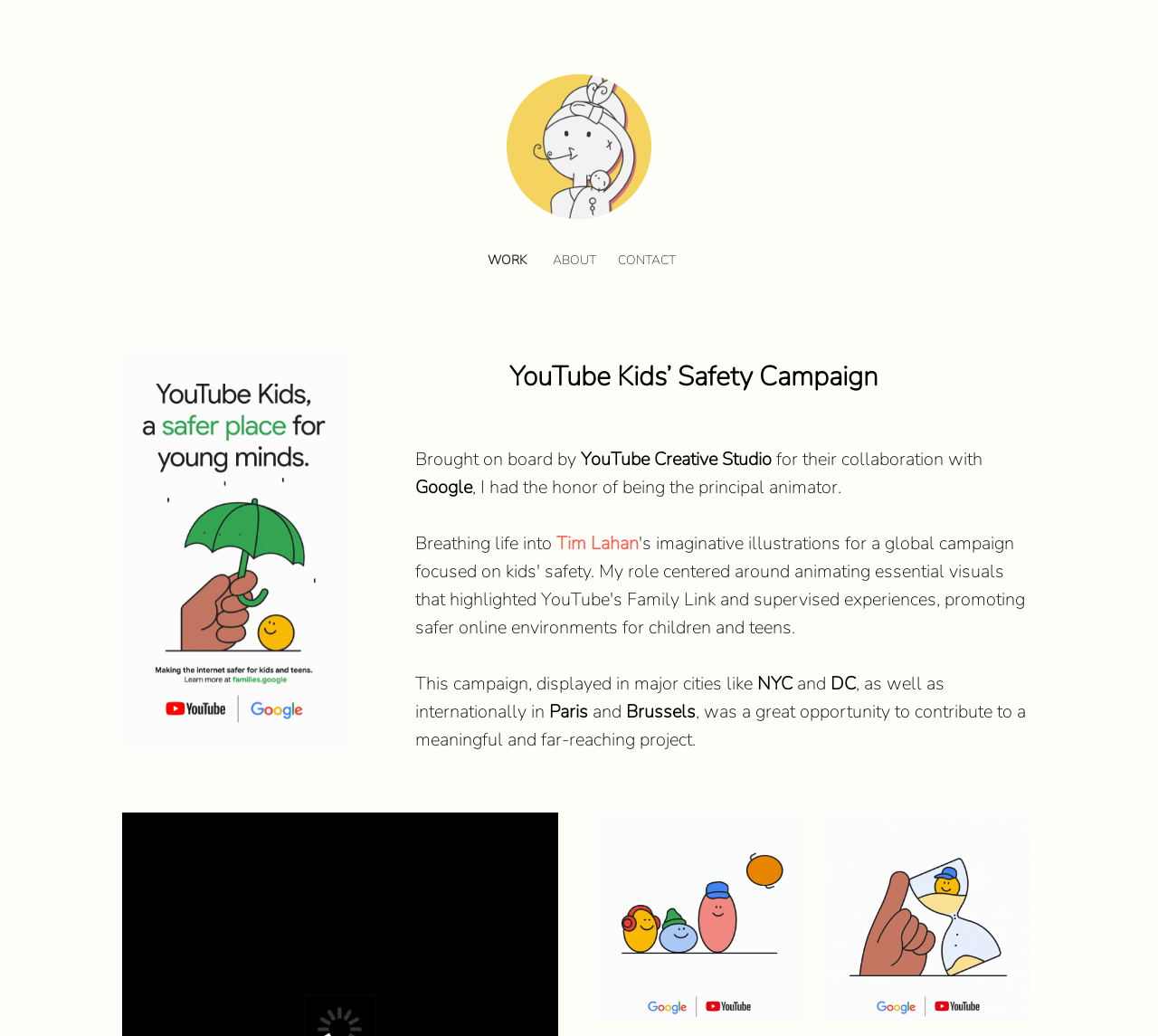Using the format (top-left x, top-left y, bottom-right x, bottom-right y), provide the bounding box coordinates for the described UI element. All values should be floating point numbers between 0 and 1: CONTACT

[0.534, 0.243, 0.584, 0.259]